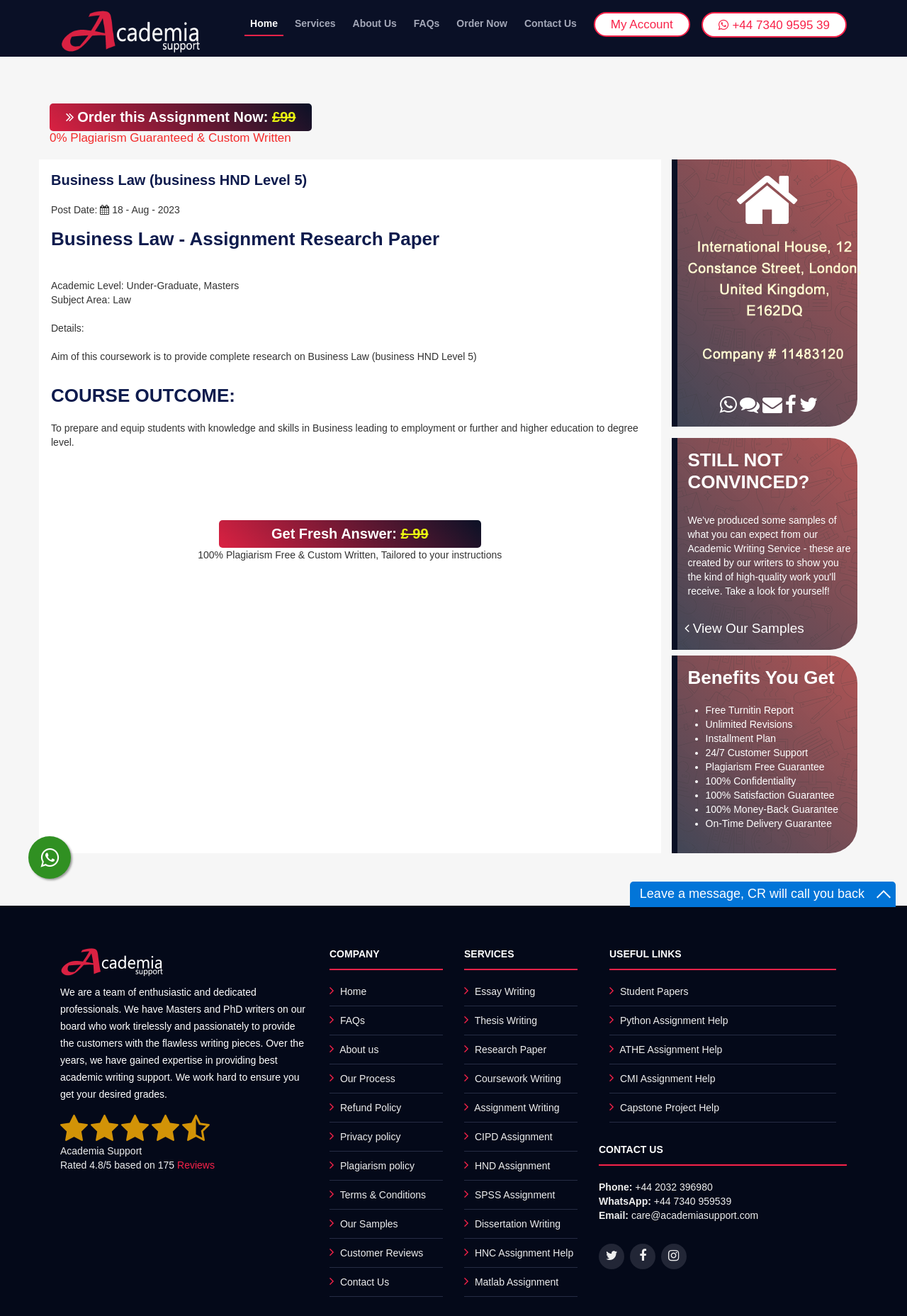Select the bounding box coordinates of the element I need to click to carry out the following instruction: "Get Fresh Answer".

[0.241, 0.395, 0.53, 0.416]